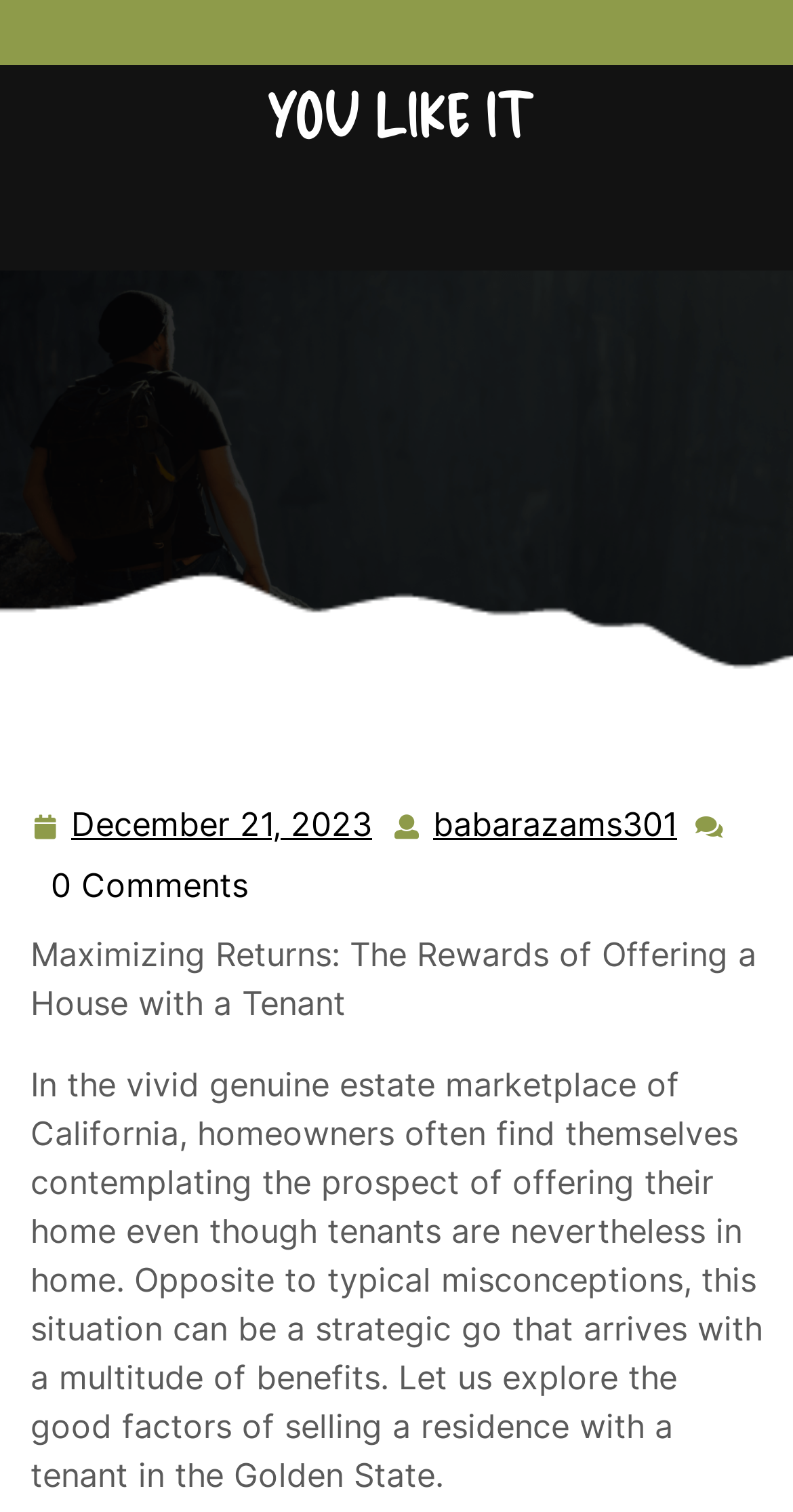Please specify the bounding box coordinates in the format (top-left x, top-left y, bottom-right x, bottom-right y), with all values as floating point numbers between 0 and 1. Identify the bounding box of the UI element described by: YOU LIKE IT

[0.336, 0.054, 0.664, 0.1]